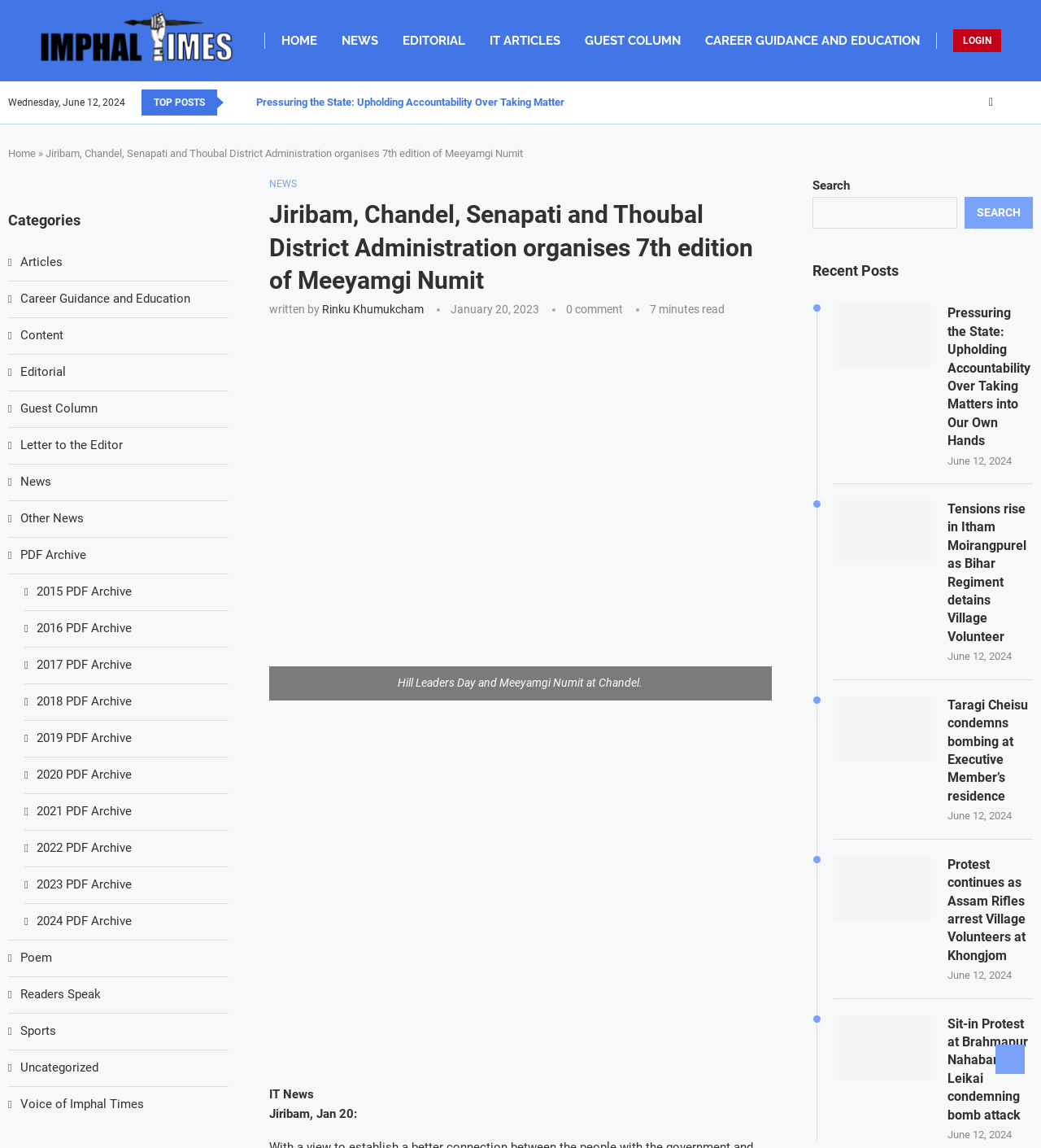What is the date of the article about Meeyamgi Numit?
Please answer the question as detailed as possible based on the image.

The answer can be found in the static text element with the text 'January 20, 2023' which is located below the heading element with the text 'Jiribam, Chandel, Senapati and Thoubal District Administration organises 7th edition of Meeyamgi Numit'.